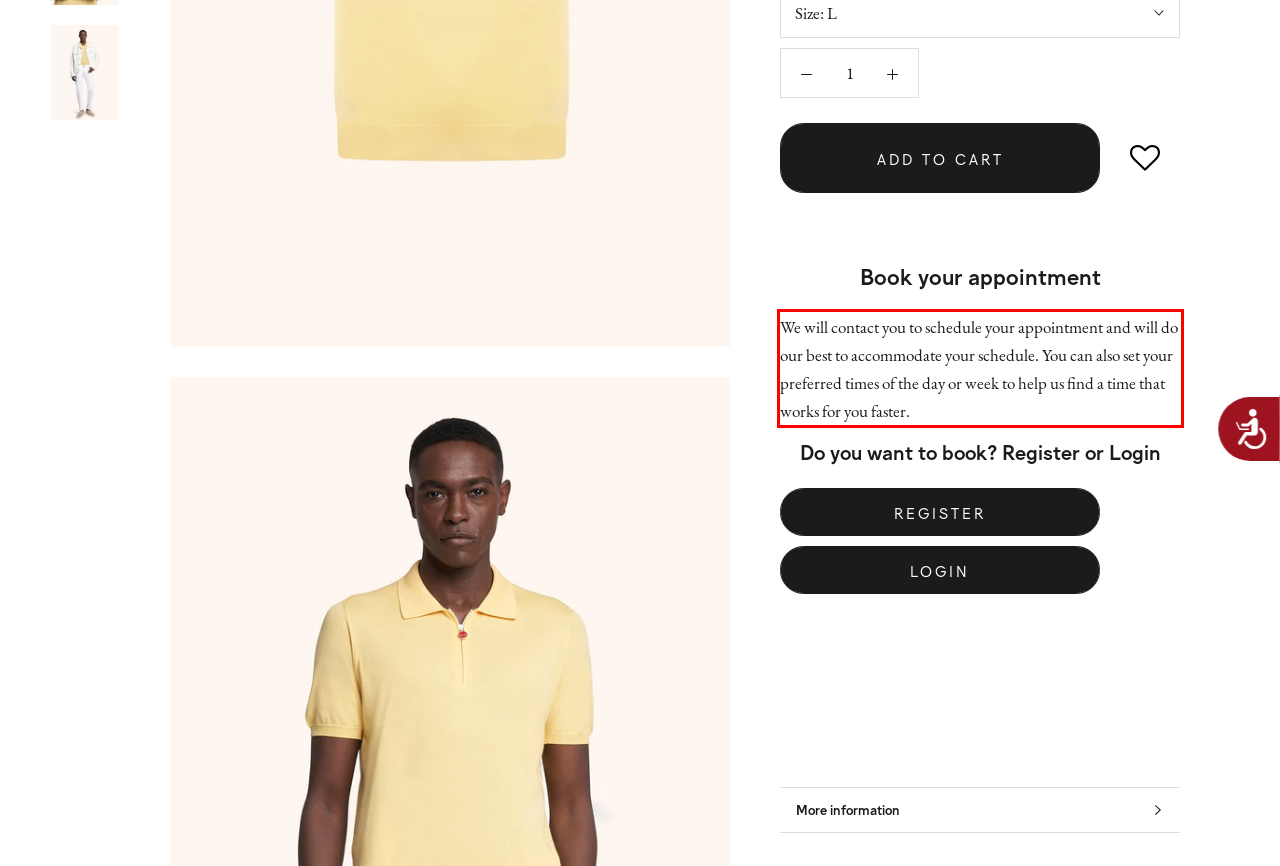You have a screenshot of a webpage with a red bounding box. Identify and extract the text content located inside the red bounding box.

We will contact you to schedule your appointment and will do our best to accommodate your schedule. You can also set your preferred times of the day or week to help us find a time that works for you faster.